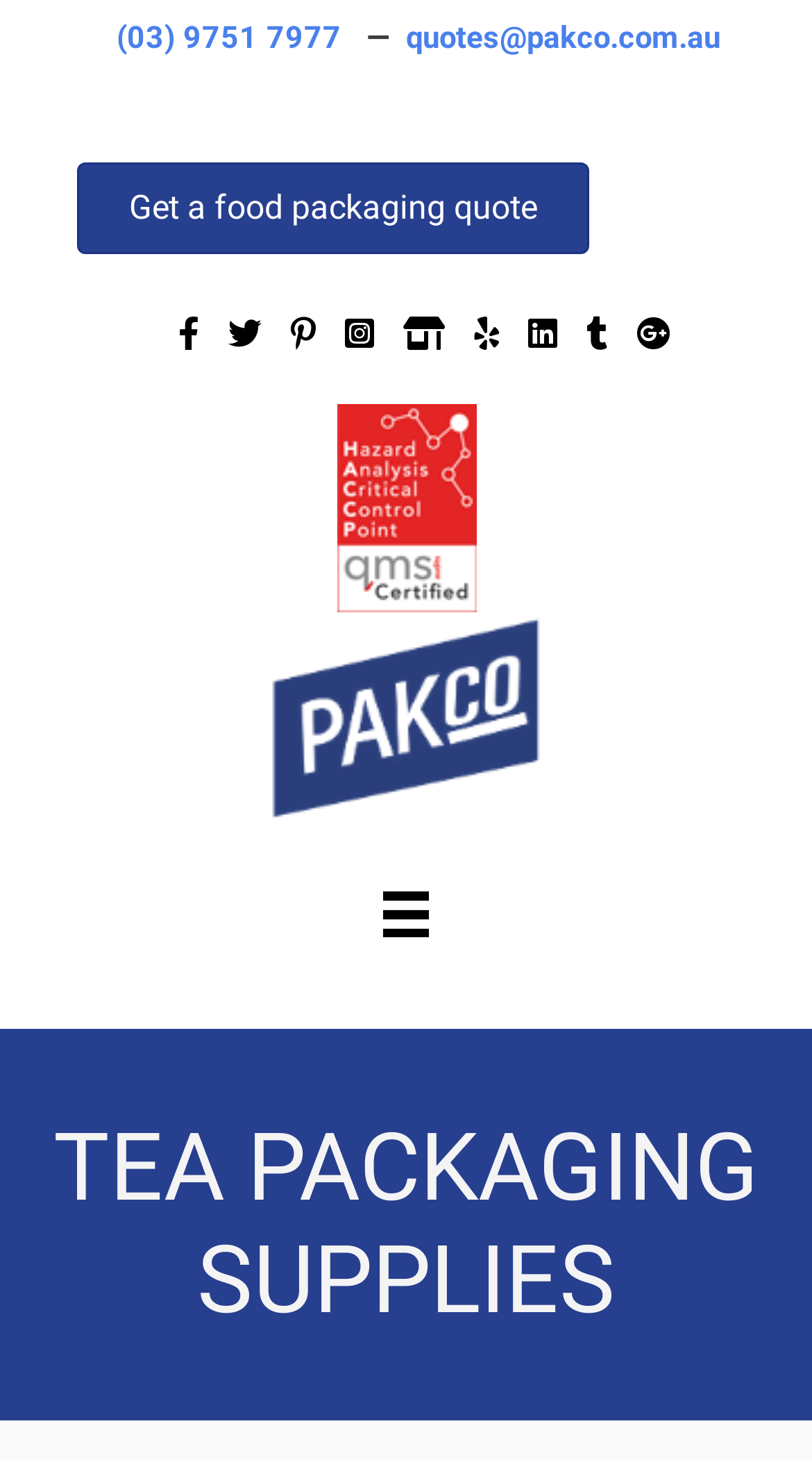Please specify the bounding box coordinates in the format (top-left x, top-left y, bottom-right x, bottom-right y), with values ranging from 0 to 1. Identify the bounding box for the UI component described as follows: Menu

None